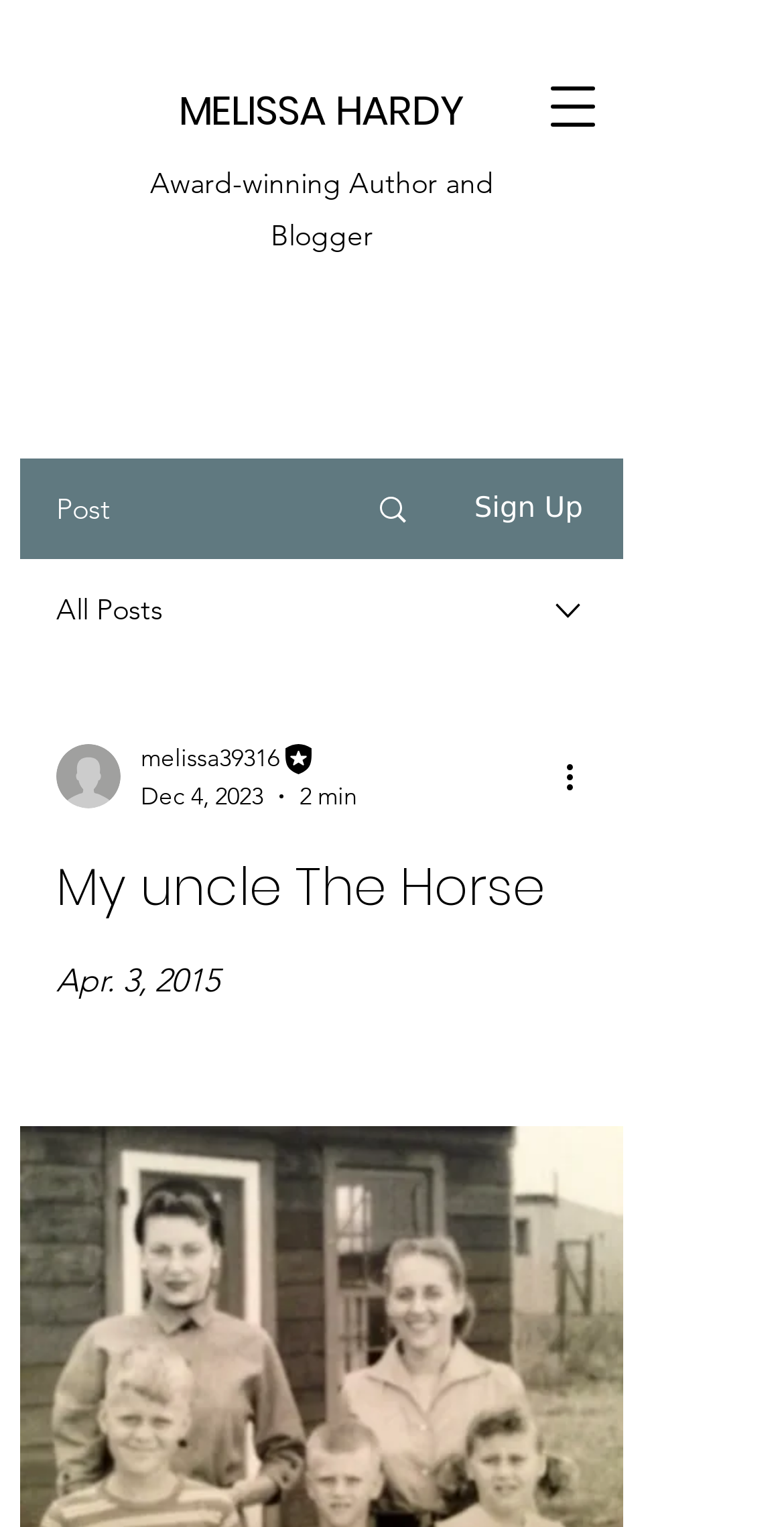Find the bounding box coordinates for the HTML element described in this sentence: "aria-label="More actions"". Provide the coordinates as four float numbers between 0 and 1, in the format [left, top, right, bottom].

[0.713, 0.493, 0.774, 0.524]